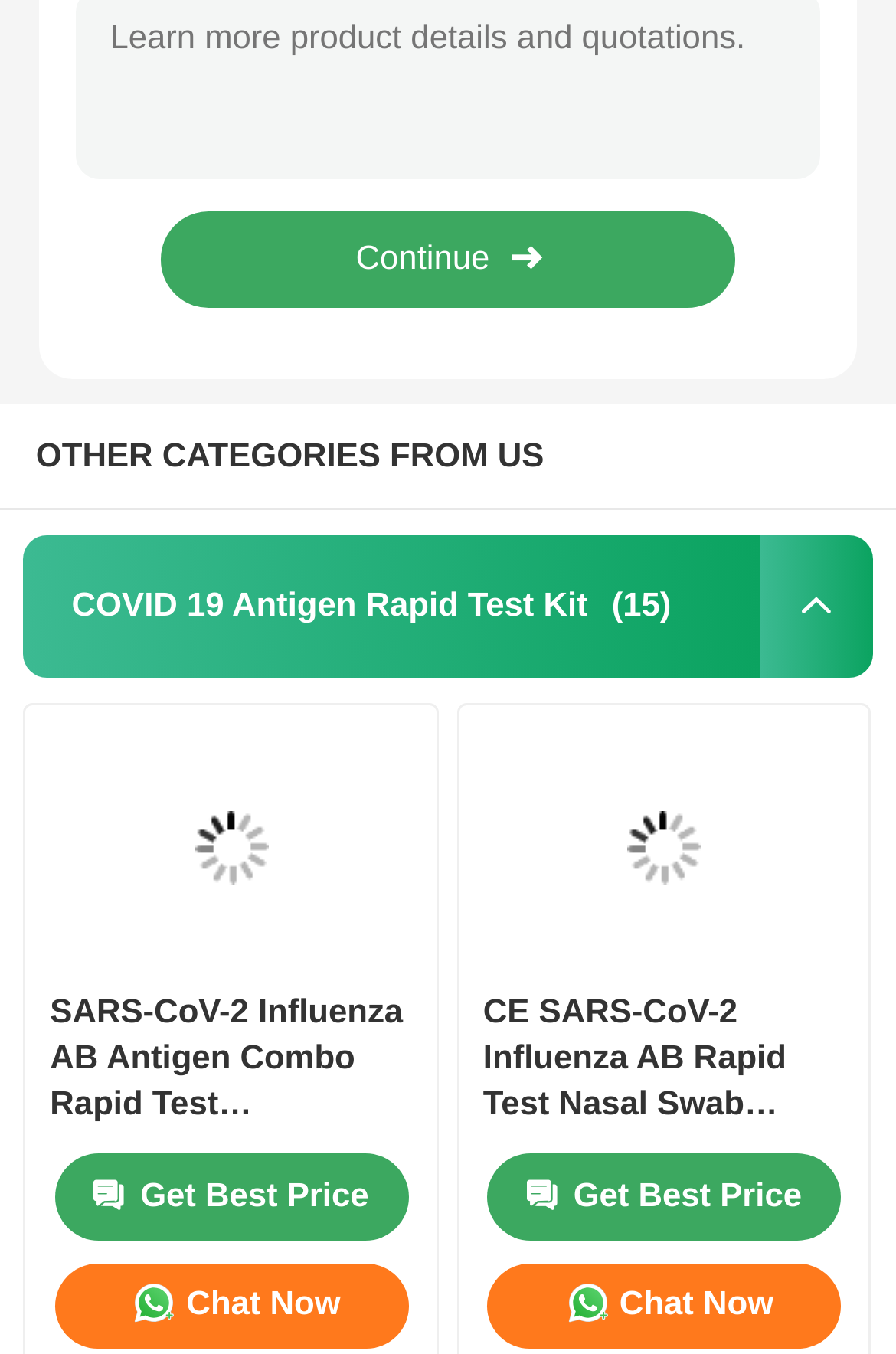What is the purpose of the 'Continue' button?
Please answer the question with a detailed and comprehensive explanation.

I found a 'Continue' button on the webpage, but I couldn't determine its purpose based on the surrounding elements and text.